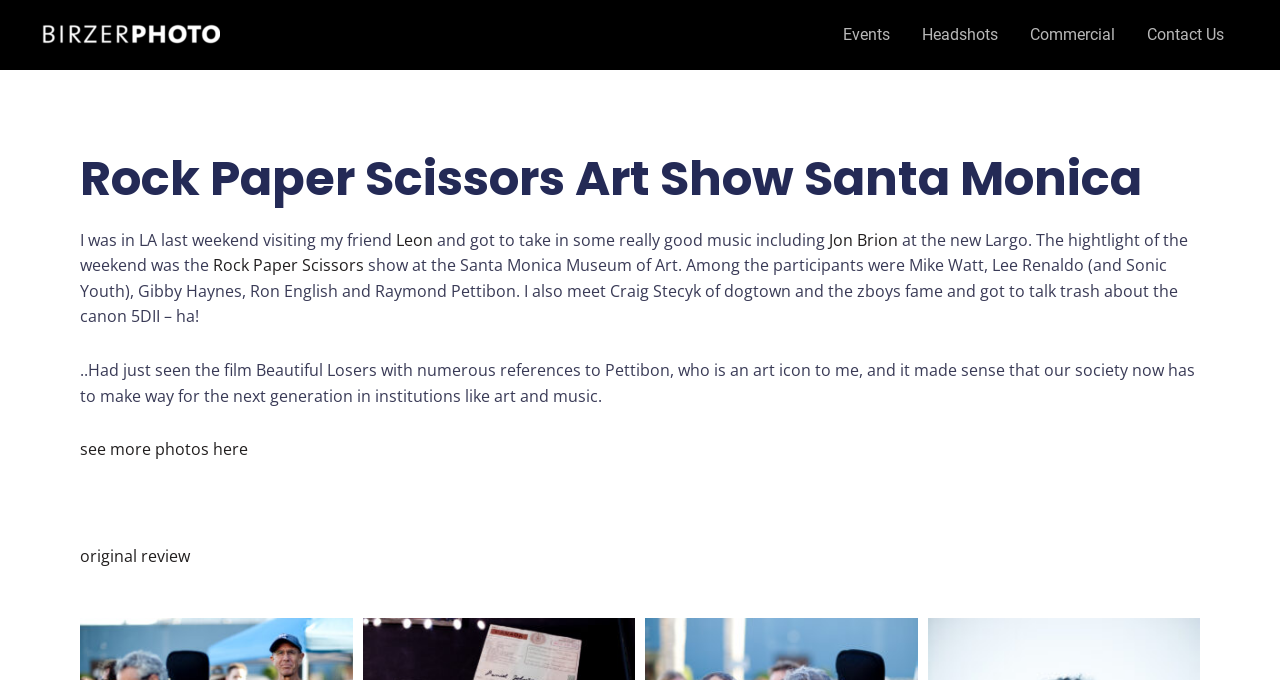Use a single word or phrase to answer the question: 
What is the name of the museum mentioned in the webpage?

Santa Monica Museum of Art